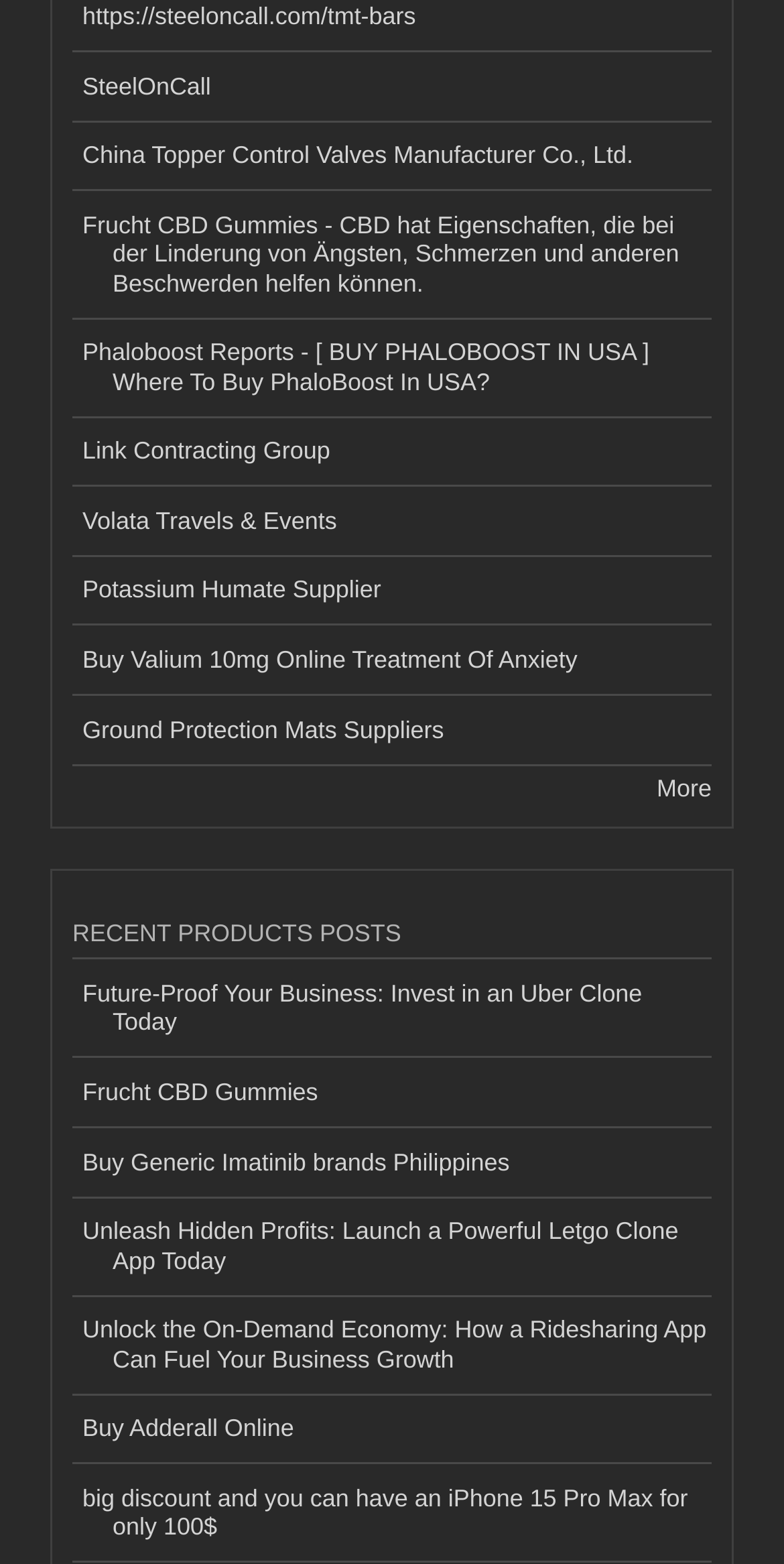Please determine the bounding box coordinates of the element's region to click for the following instruction: "Read more about Future-Proof Your Business".

[0.092, 0.614, 0.908, 0.677]